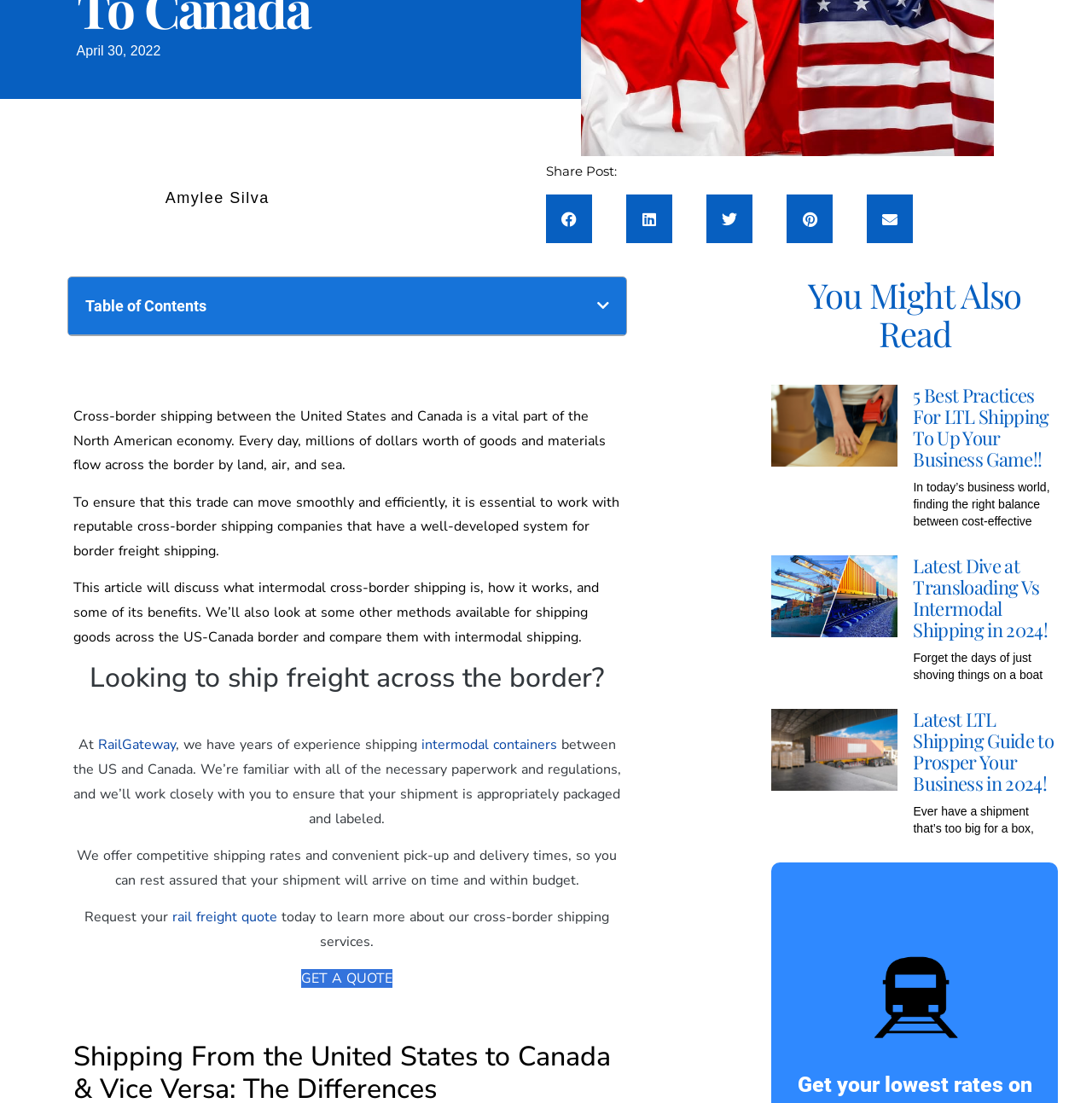Please specify the bounding box coordinates in the format (top-left x, top-left y, bottom-right x, bottom-right y), with values ranging from 0 to 1. Identify the bounding box for the UI component described as follows: RailGateway

[0.09, 0.667, 0.161, 0.684]